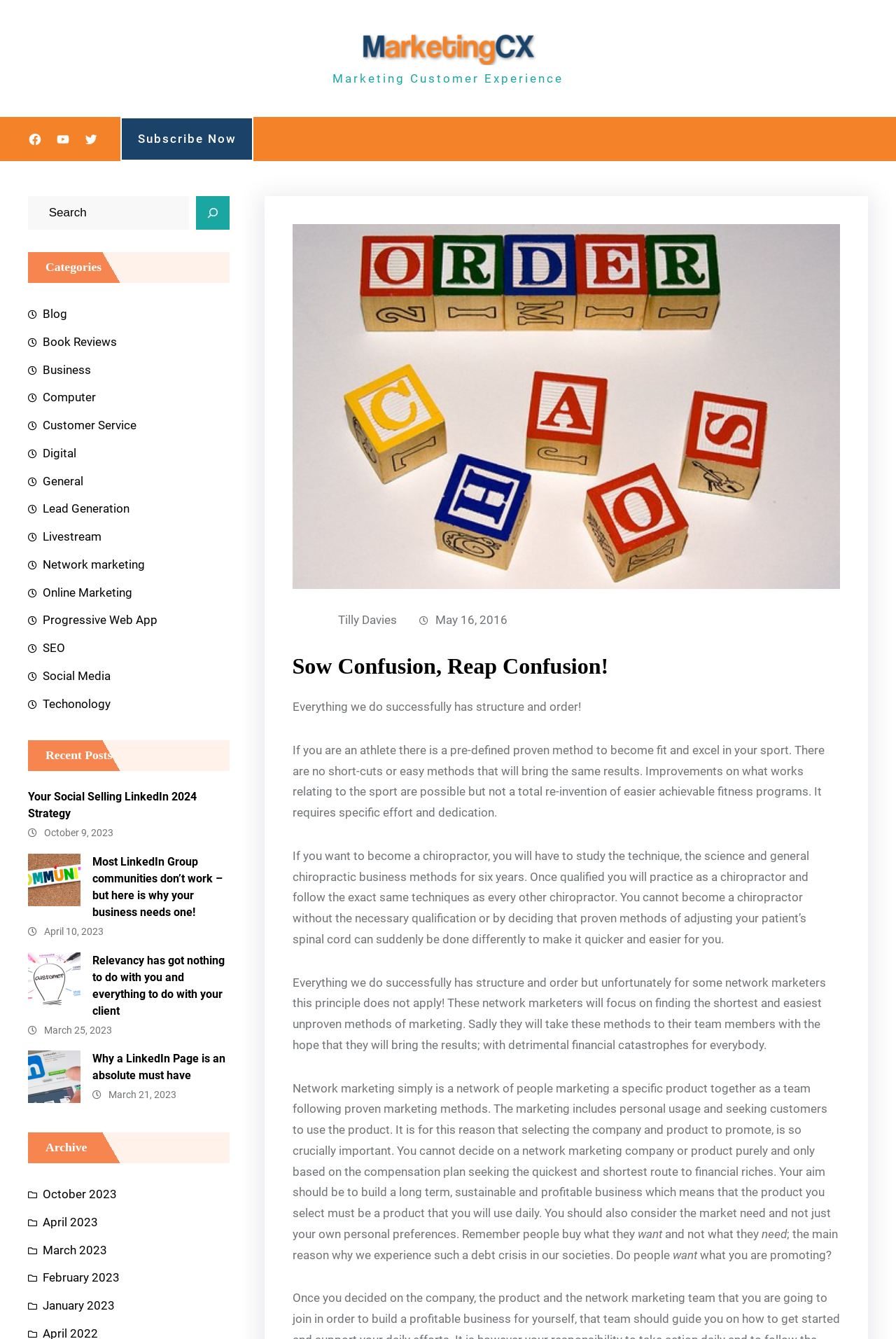Give a concise answer using one word or a phrase to the following question:
What is the topic of the webpage?

Marketing and customer experience